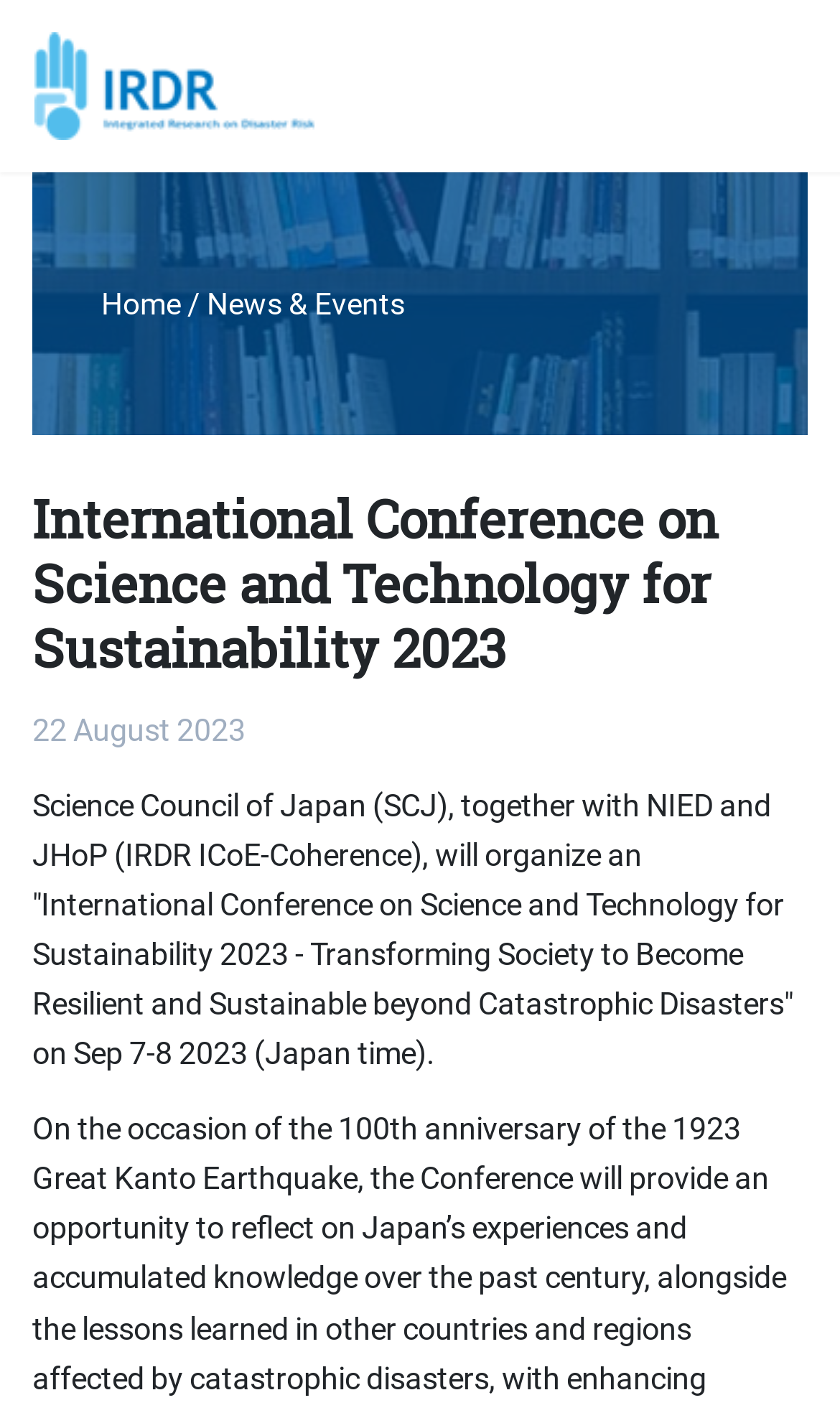What is the theme of the international conference? Please answer the question using a single word or phrase based on the image.

Sustainability